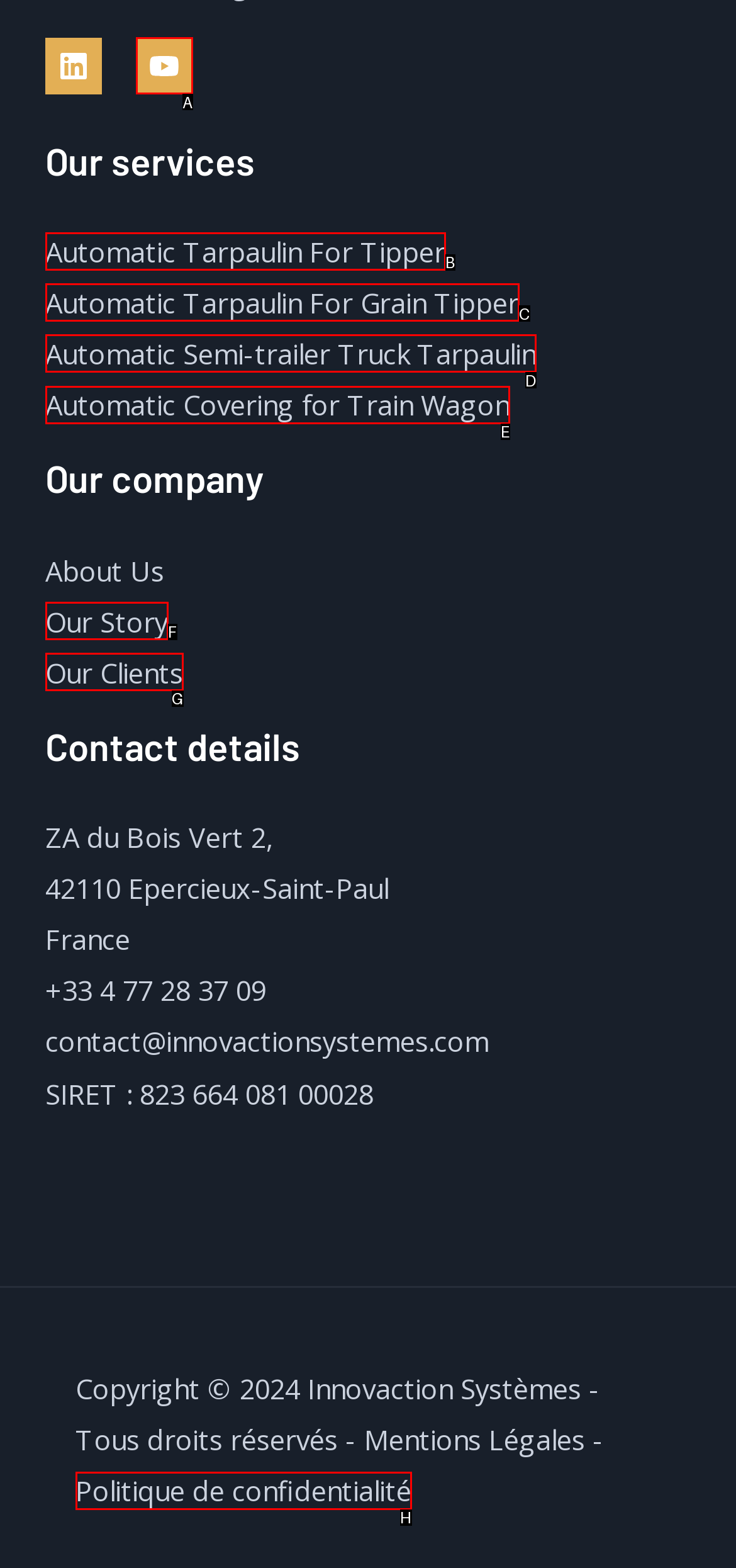Choose the letter that best represents the description: Automatic Covering for Train Wagon. Answer with the letter of the selected choice directly.

E